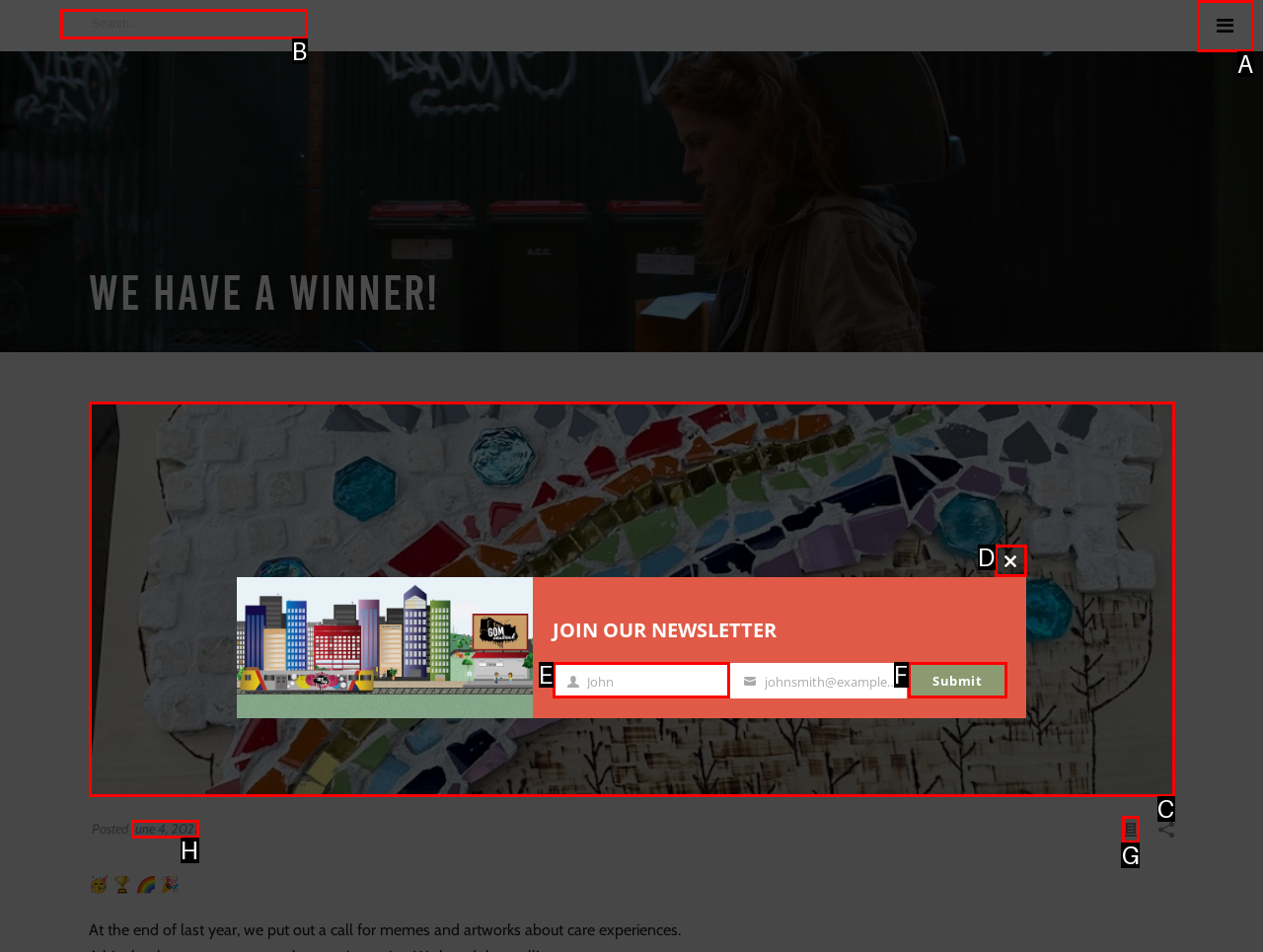Identify the correct option to click in order to complete this task: Print the page
Answer with the letter of the chosen option directly.

G